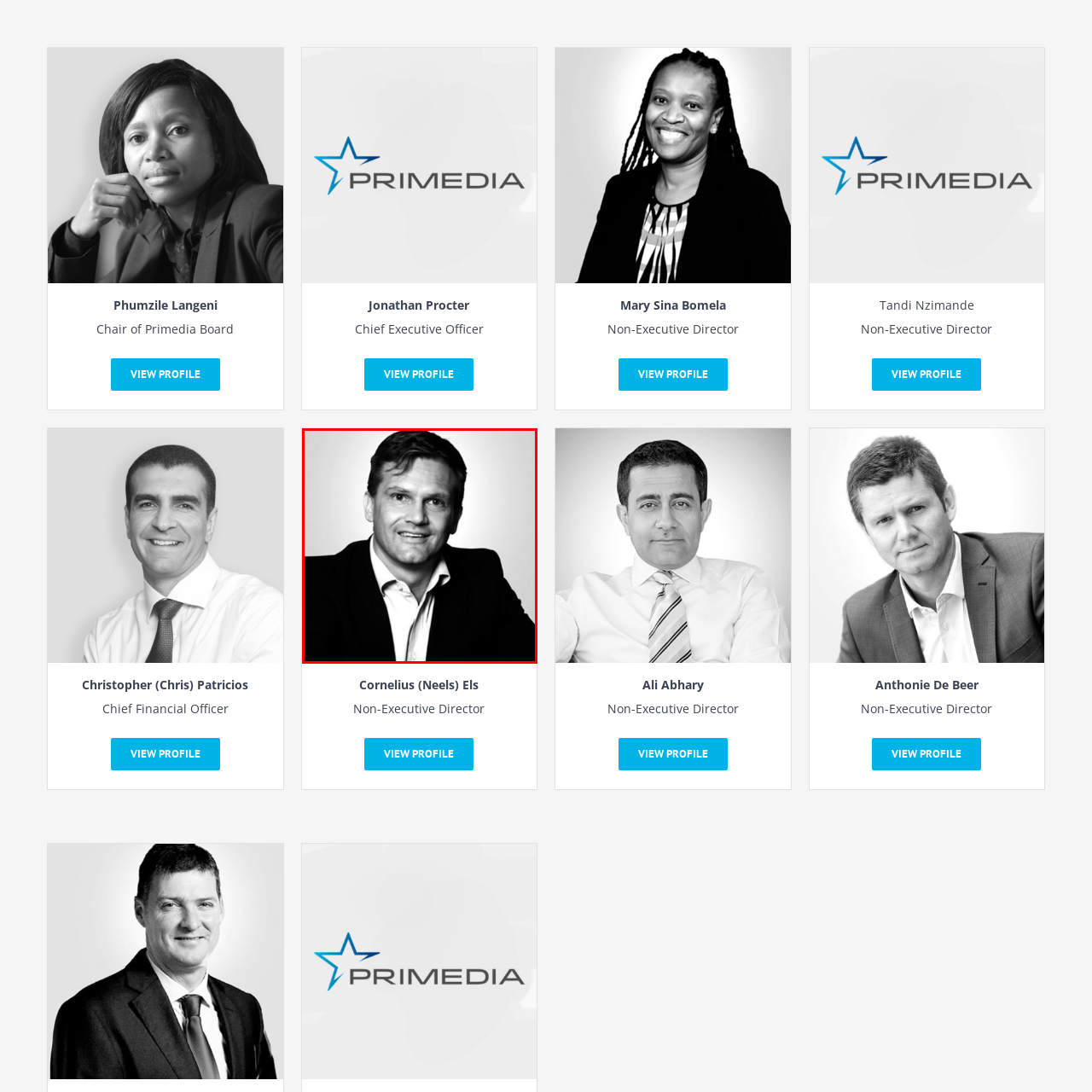Please provide a thorough description of the image inside the red frame.

This image features a portrait of a professional man with a warm smile, seated and dressed in a black suit over a white shirt. His hair is neatly styled, and he is positioned against a subtle gradient background that shifts from light to dark. The overall tone of the image conveys professionalism and approachability, suitable for a corporate setting. This individual is identified as Cornelius (Neels) Els, who serves as a Non-Executive Director. The image captures his confident demeanor and reflects his role within an organizational context.